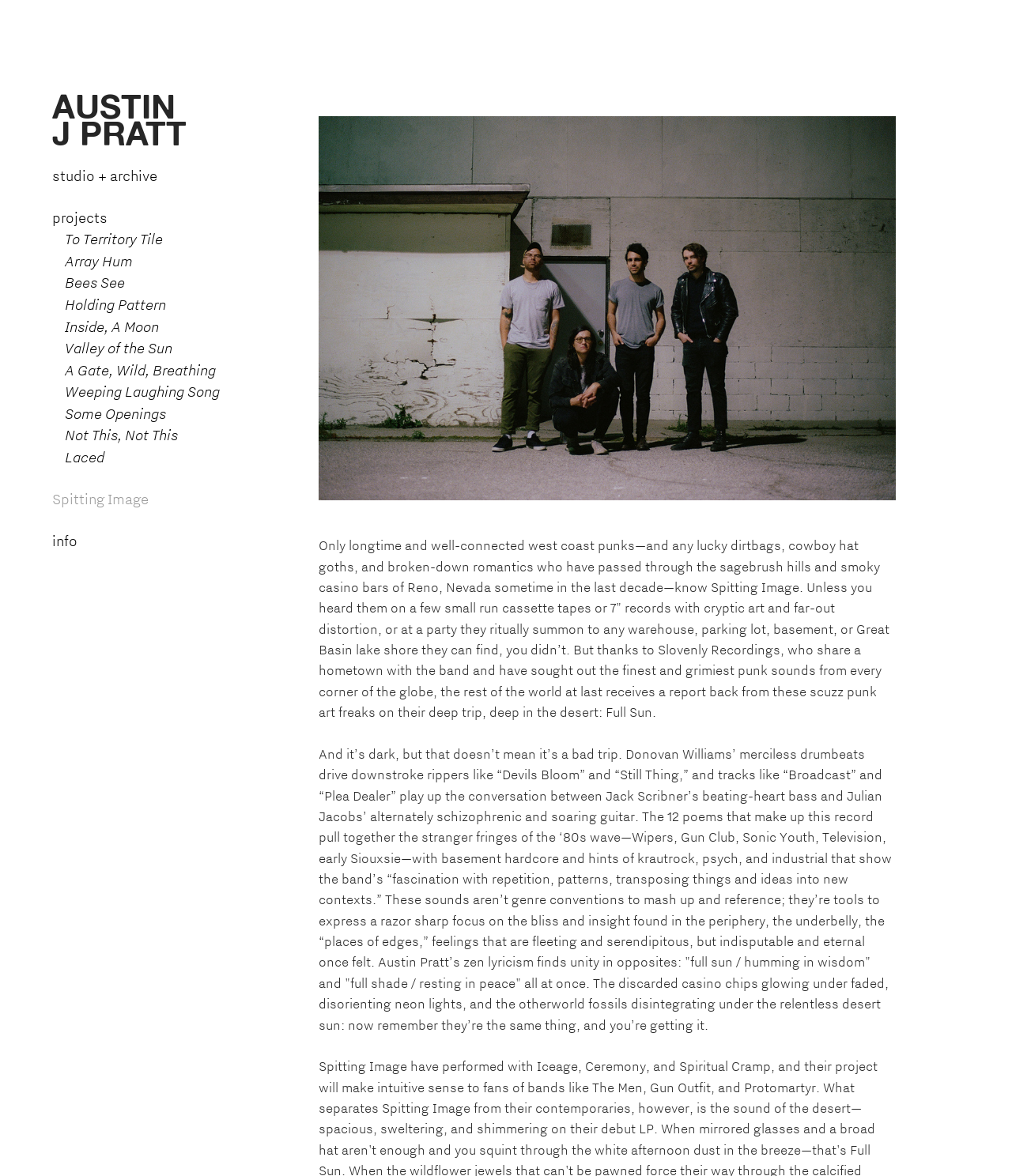Please identify the bounding box coordinates of the element on the webpage that should be clicked to follow this instruction: "Visit the project page". The bounding box coordinates should be given as four float numbers between 0 and 1, formatted as [left, top, right, bottom].

[0.052, 0.177, 0.107, 0.193]